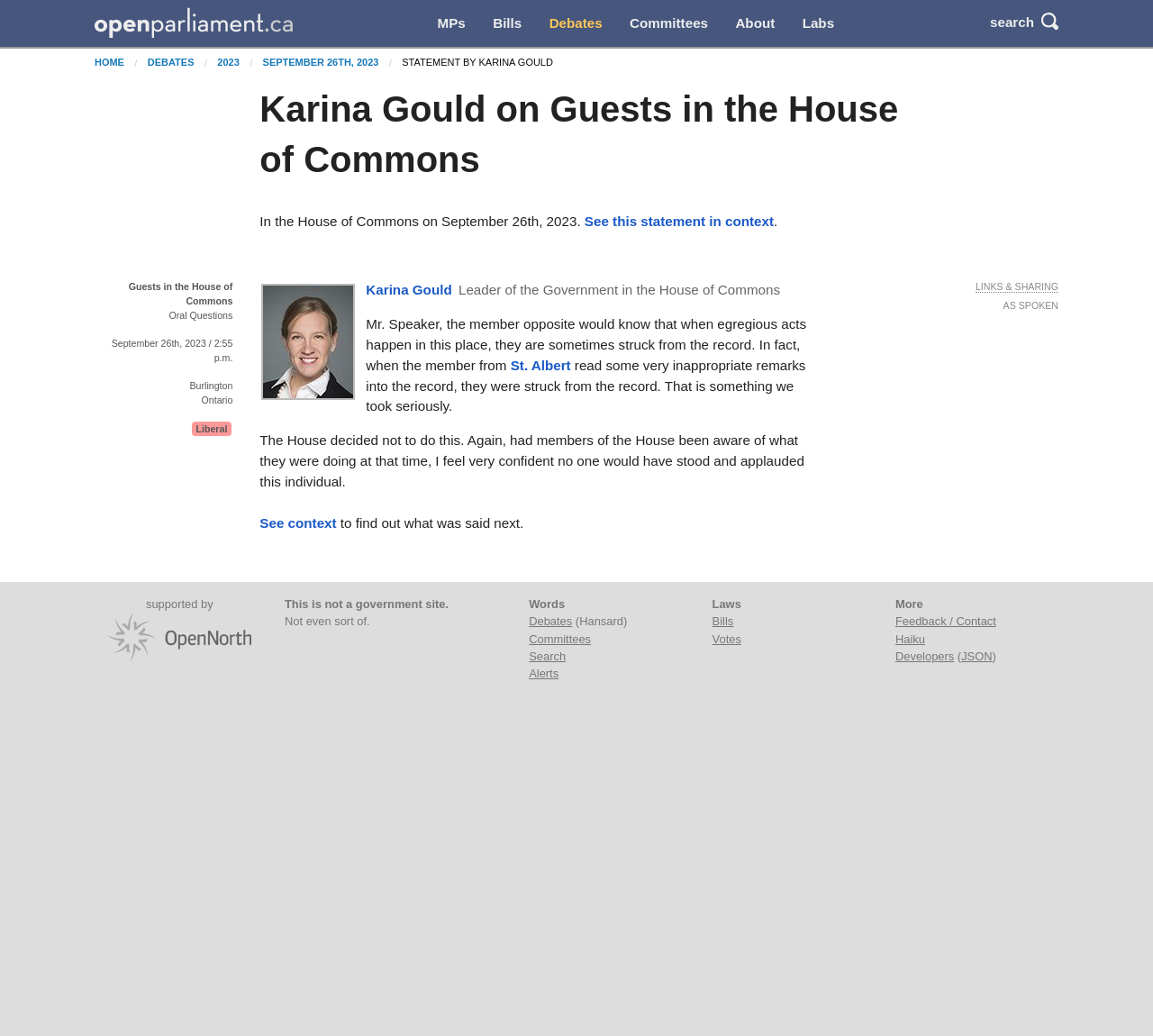Please provide a brief answer to the following inquiry using a single word or phrase:
What is the party affiliation of Karina Gould?

Liberal